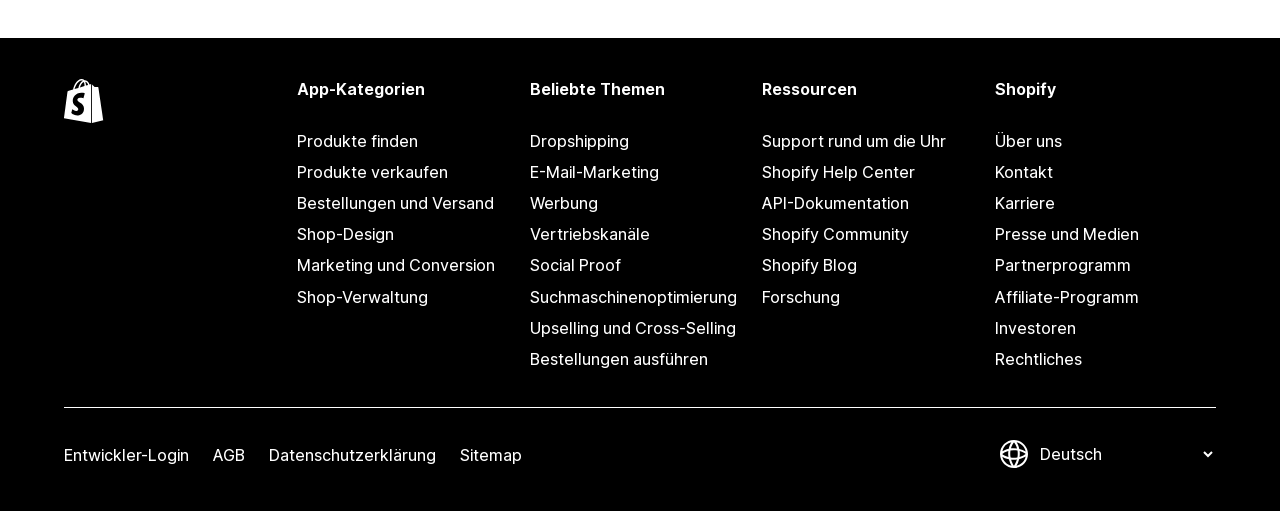What is the last topic under 'Beliebte Themen'?
Provide a detailed answer to the question using information from the image.

I looked at the links under the 'Beliebte Themen' heading and found that the last one is 'Bestellungen ausführen'.